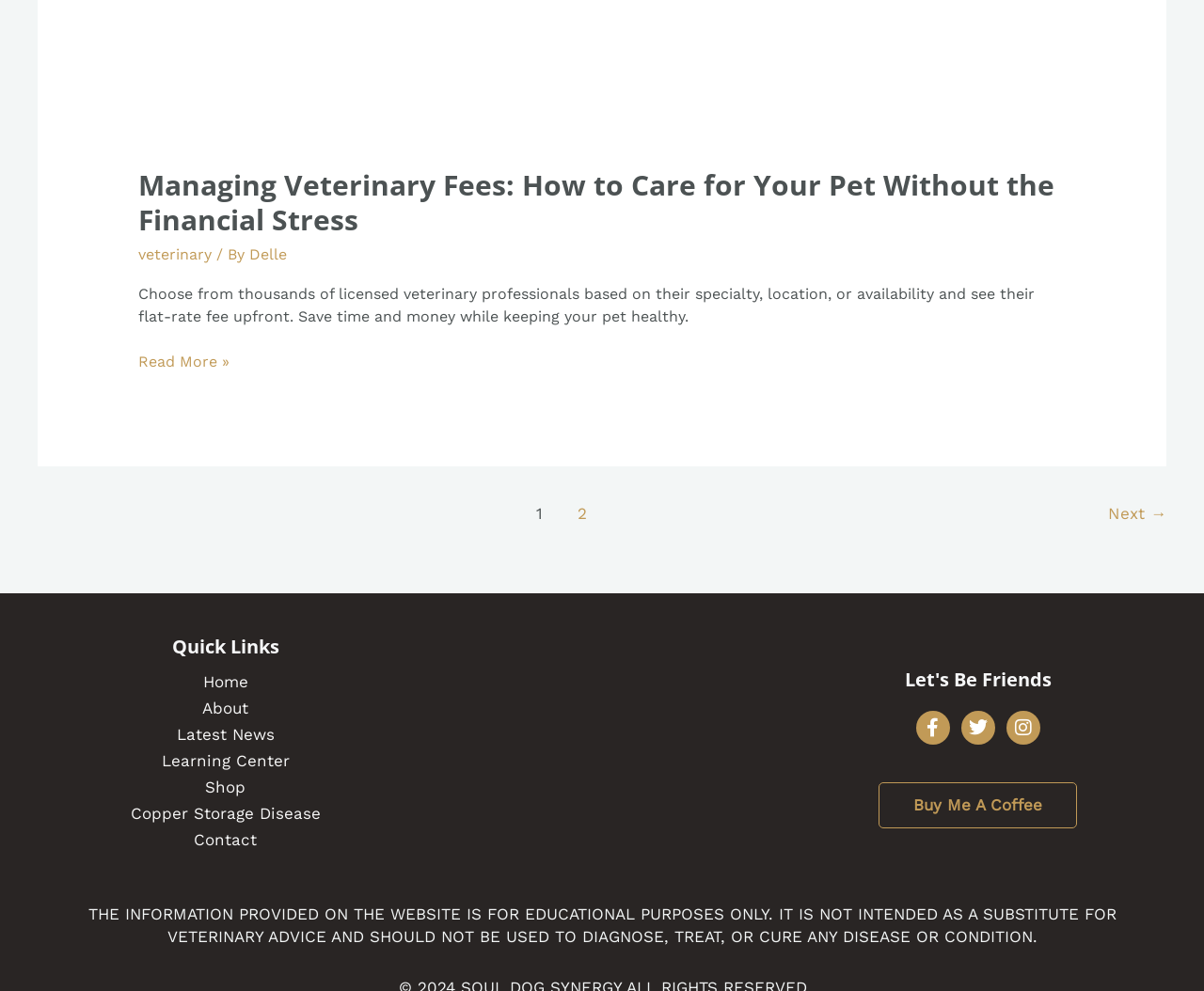Look at the image and answer the question in detail:
How can users find veterinary professionals on this website?

According to the webpage, users can find veterinary professionals based on their specialty, location, or availability, and see their flat-rate fee upfront.